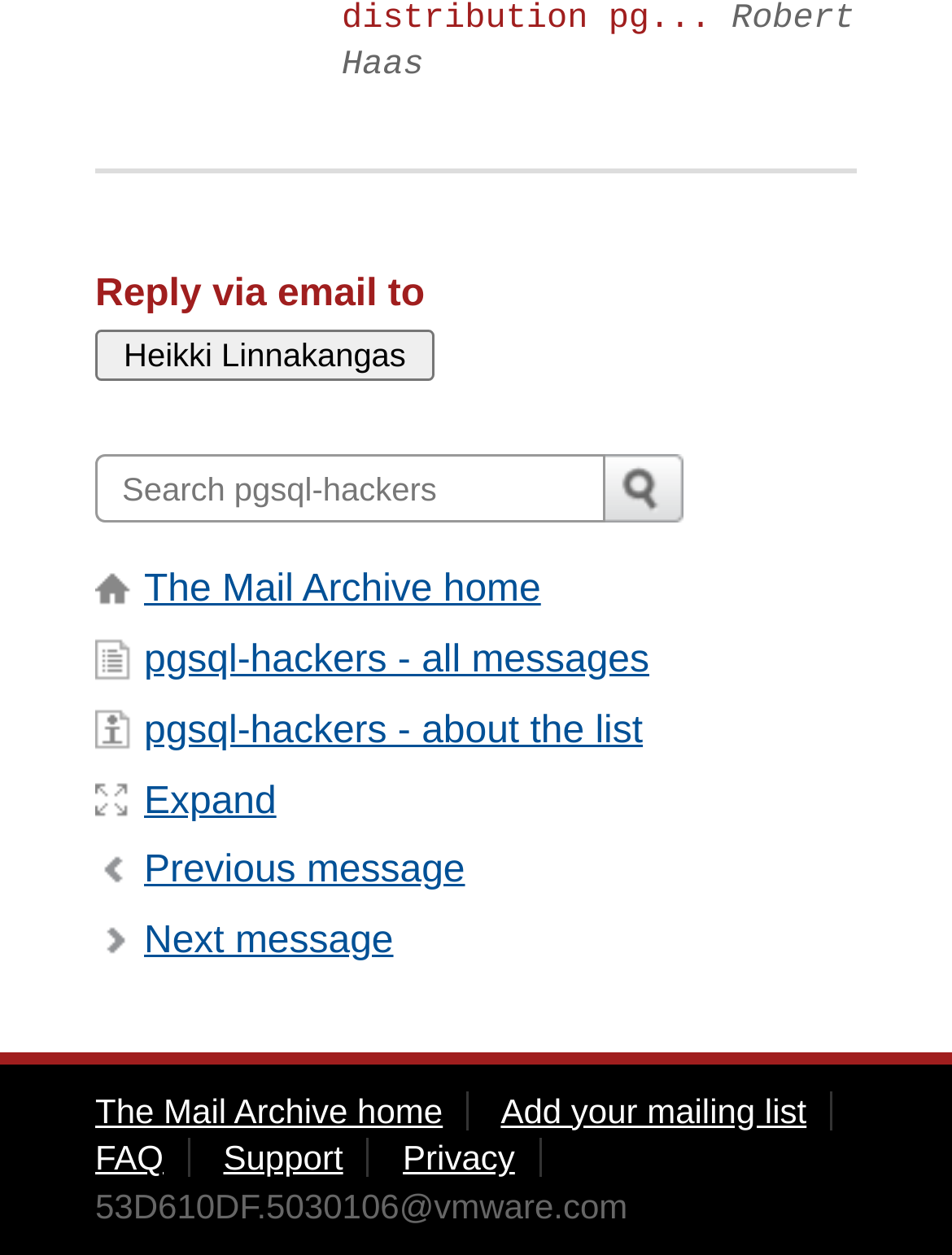Please identify the bounding box coordinates of the clickable element to fulfill the following instruction: "Click the 'Next message' link". The coordinates should be four float numbers between 0 and 1, i.e., [left, top, right, bottom].

[0.151, 0.734, 0.413, 0.767]